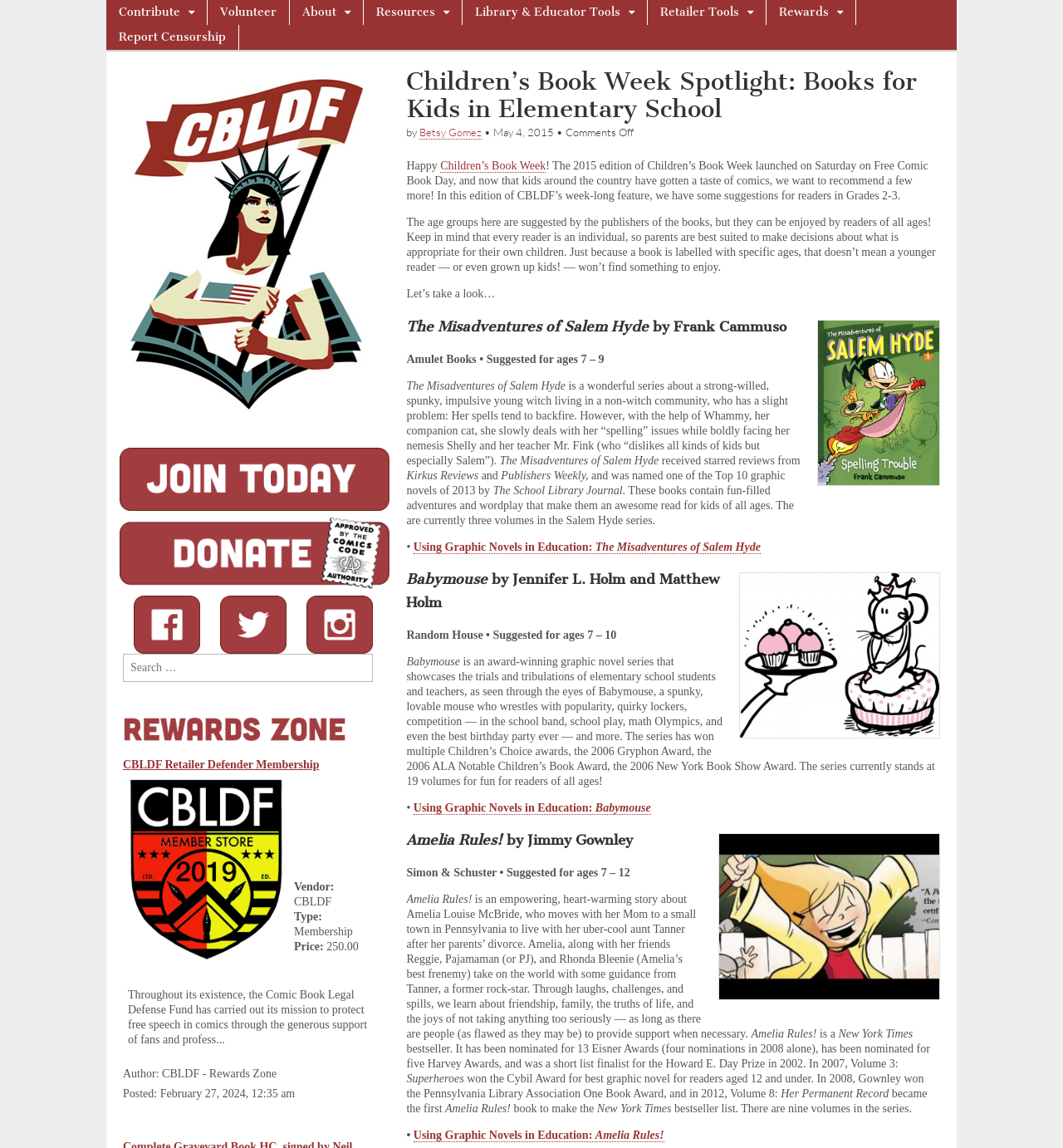What is the name of the first book series mentioned?
Based on the image, answer the question with as much detail as possible.

The webpage mentions several book series, and the first one mentioned is 'The Misadventures of Salem Hyde' by Frank Cammuso, which is suggested for ages 7-9.